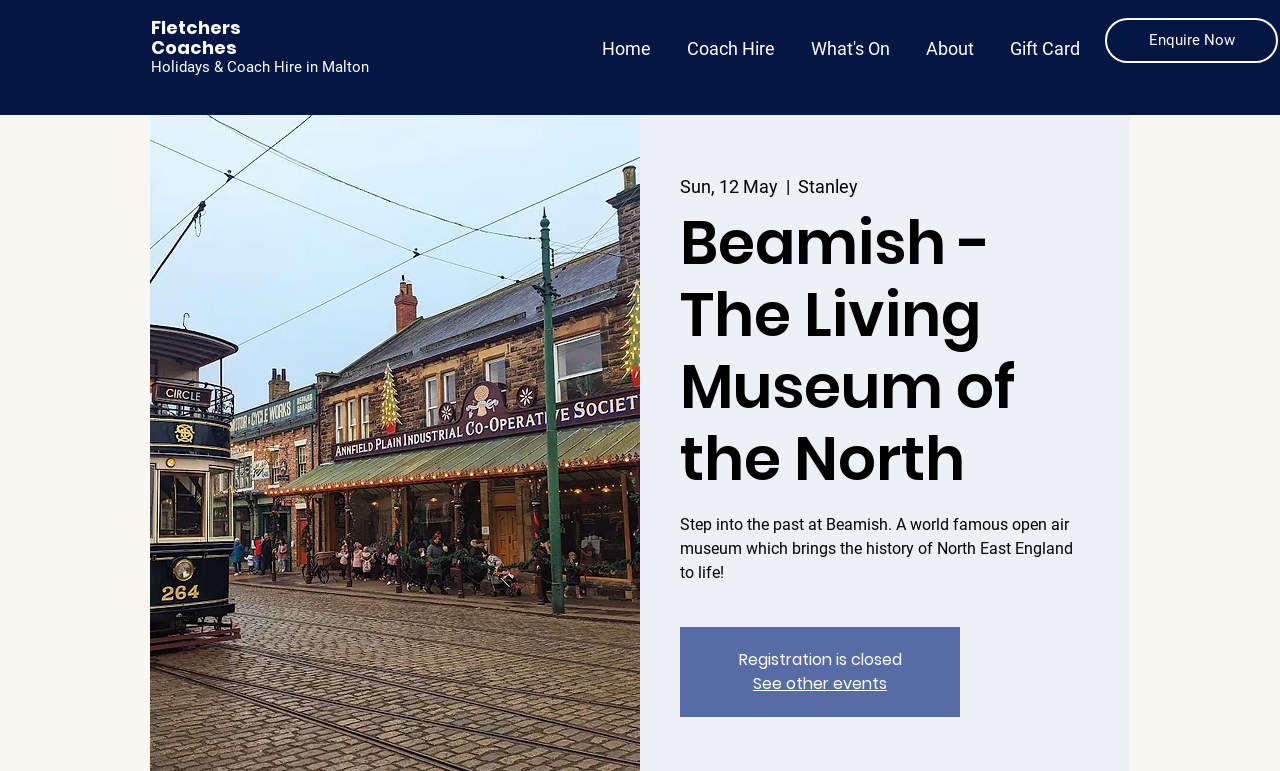How many navigation links are there?
Refer to the image and provide a detailed answer to the question.

I counted the number of link elements under the navigation element with the text 'Site', and found 5 links: 'Home', 'Coach Hire', 'What's On', 'About', and 'Gift Card'.